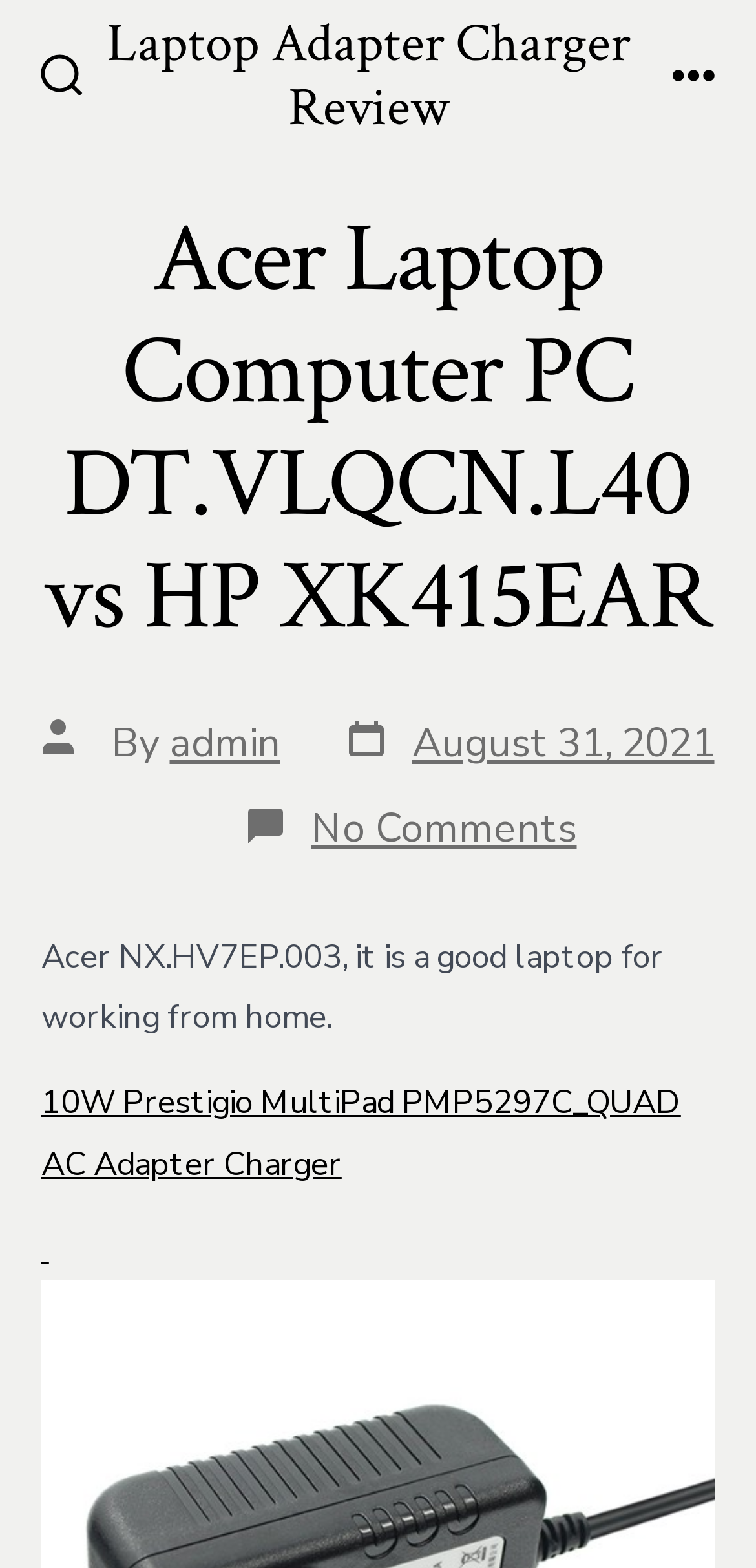Please find and generate the text of the main header of the webpage.

Acer Laptop Computer PC DT.VLQCN.L40 vs HP XK415EAR